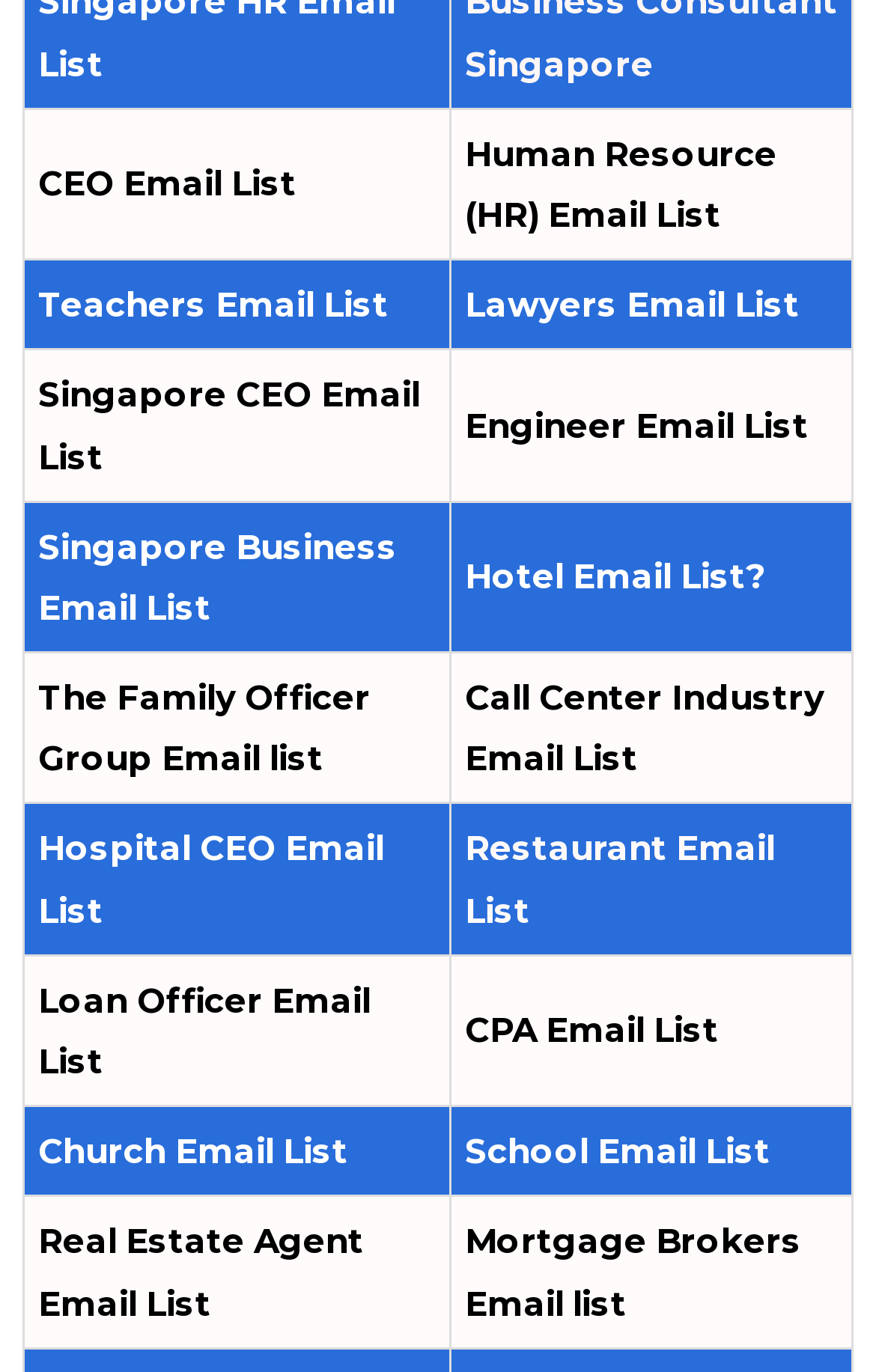Identify the bounding box coordinates of the section to be clicked to complete the task described by the following instruction: "View Human Resource (HR) Email List". The coordinates should be four float numbers between 0 and 1, formatted as [left, top, right, bottom].

[0.531, 0.096, 0.887, 0.172]